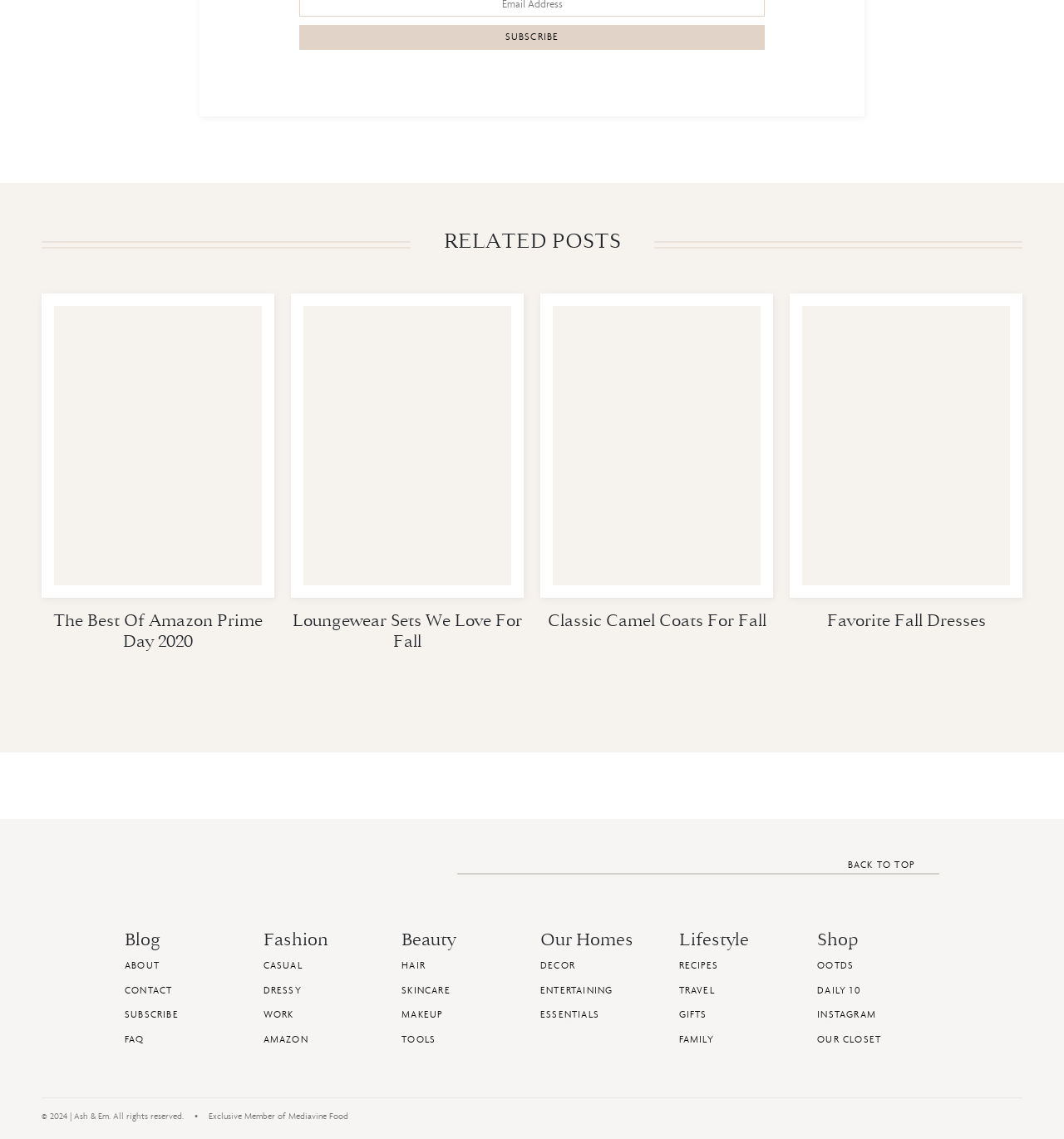Please find the bounding box for the UI element described by: "Family".

[0.638, 0.906, 0.753, 0.92]